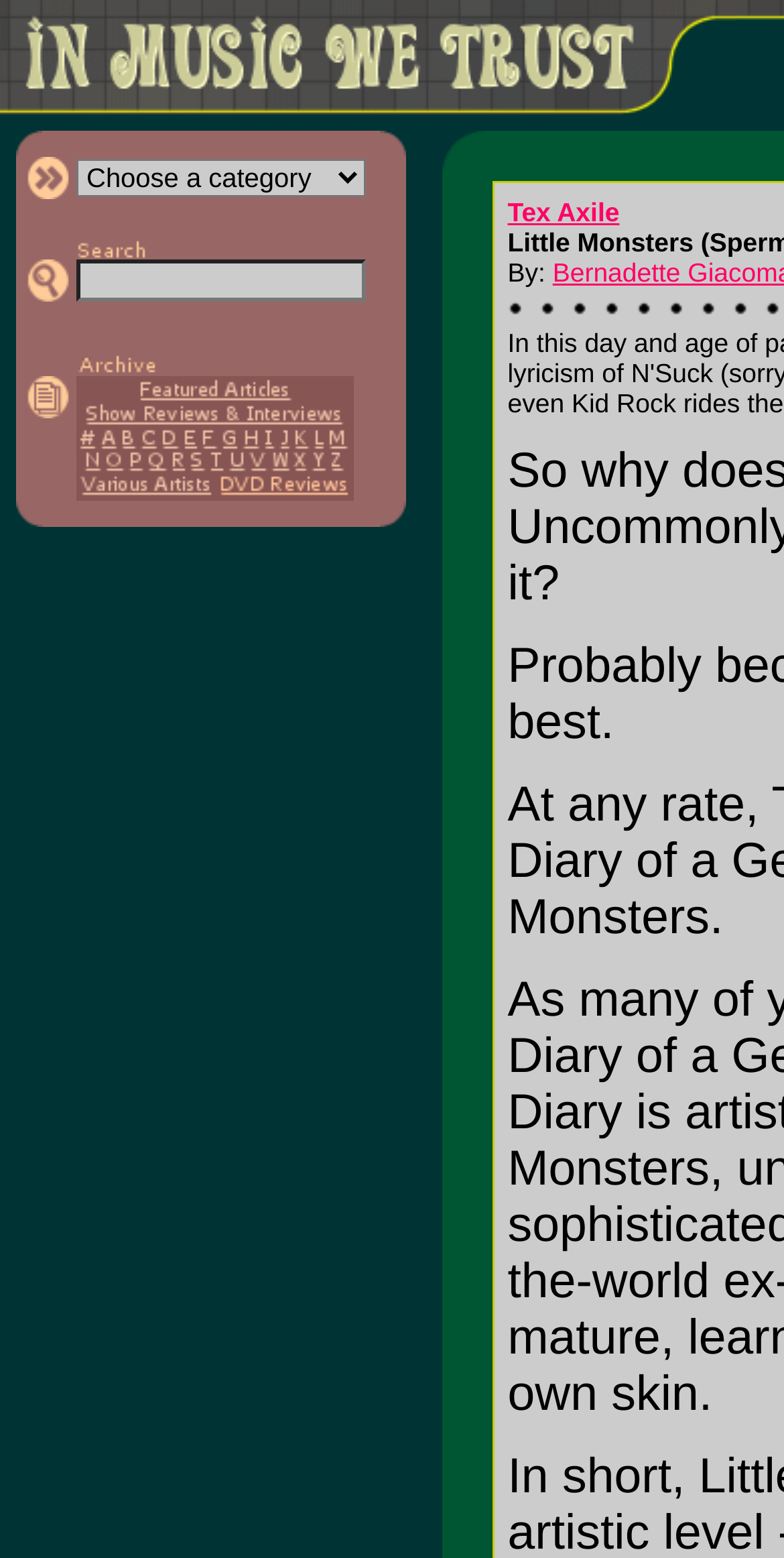Find the bounding box coordinates of the element to click in order to complete the given instruction: "Choose a category."

[0.033, 0.101, 0.097, 0.128]